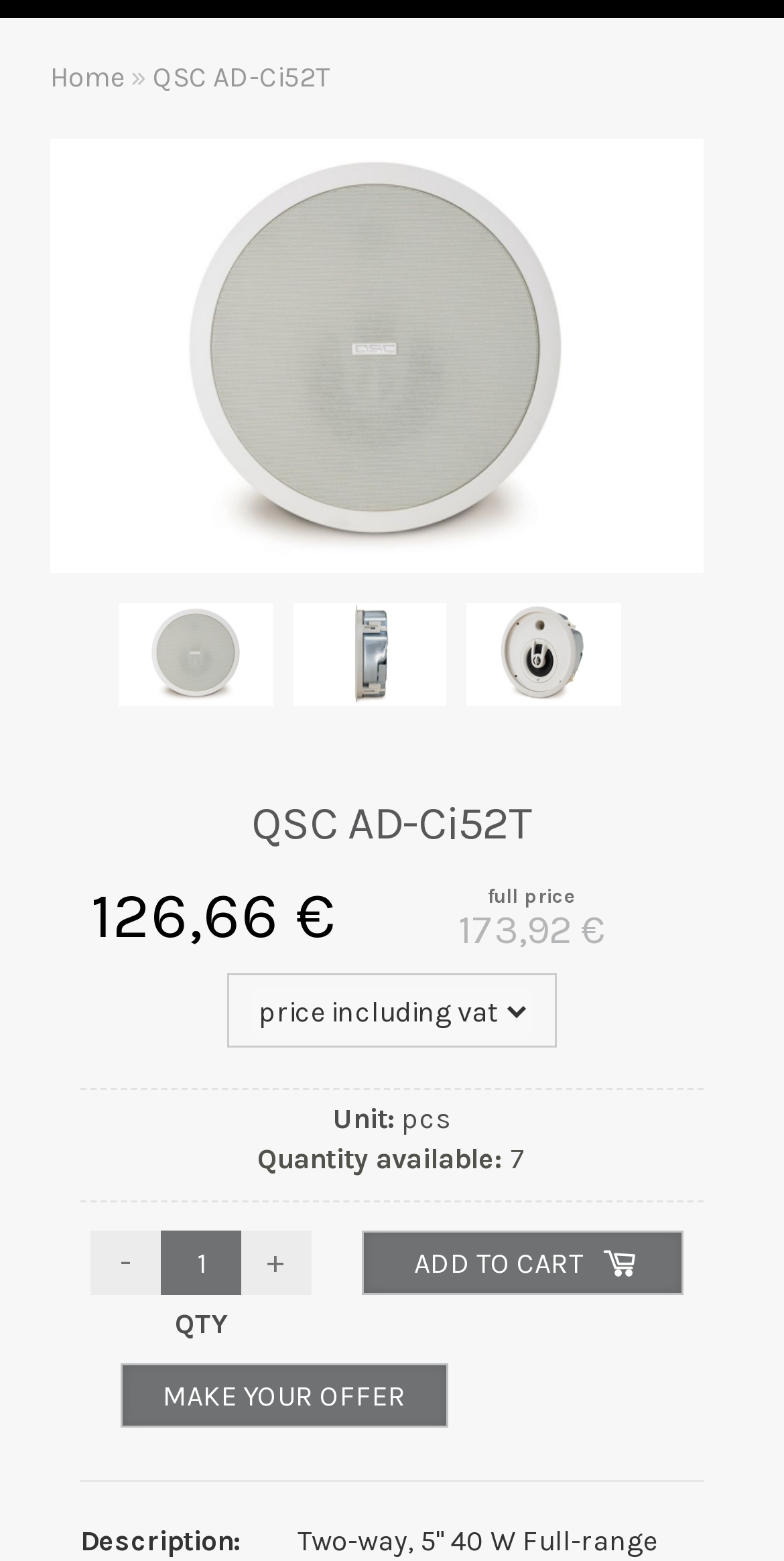Using the element description Add to cart, predict the bounding box coordinates for the UI element. Provide the coordinates in (top-left x, top-left y, bottom-right x, bottom-right y) format with values ranging from 0 to 1.

[0.462, 0.789, 0.872, 0.83]